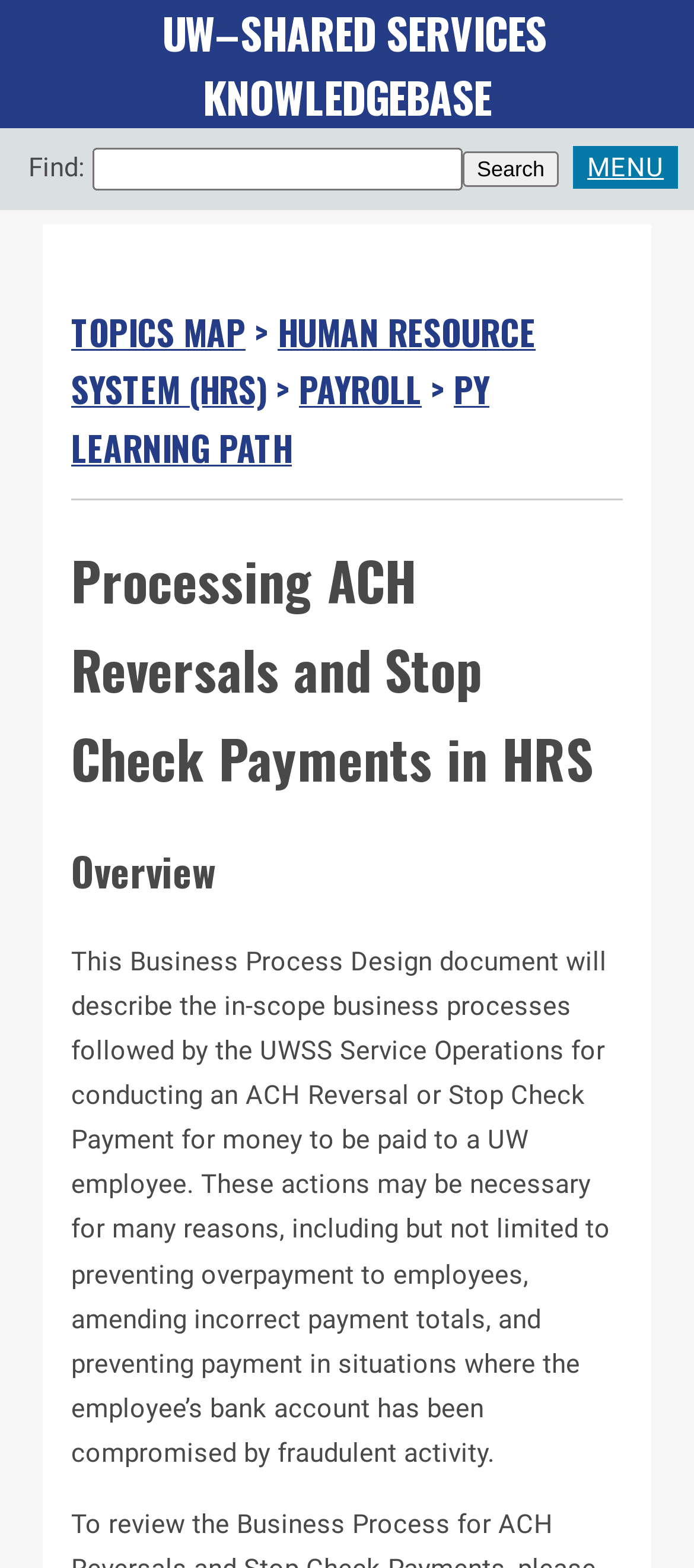What is the purpose of the search form?
Respond with a short answer, either a single word or a phrase, based on the image.

Find information